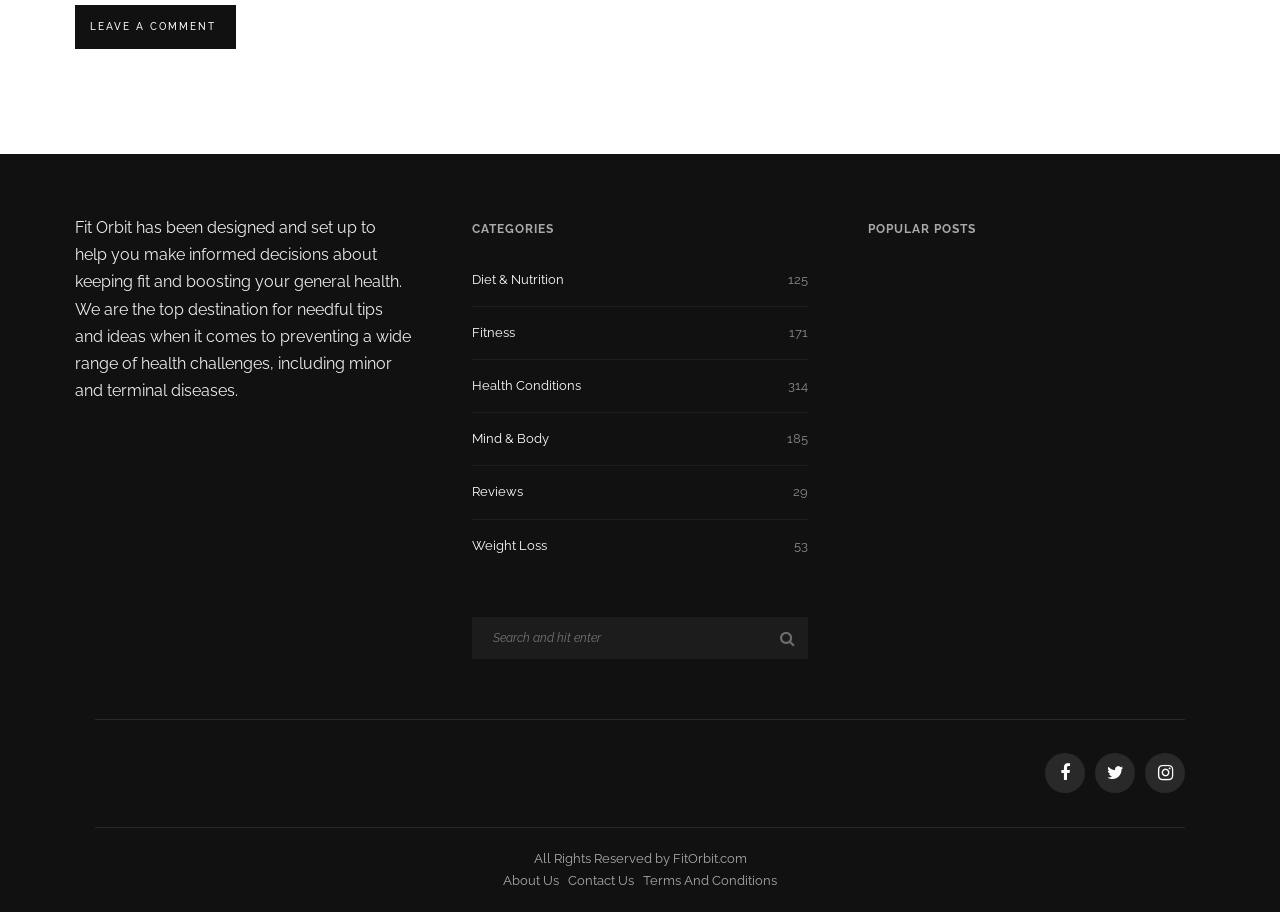Specify the bounding box coordinates of the area to click in order to follow the given instruction: "Visit the 'Diet & Nutrition' category."

[0.368, 0.295, 0.631, 0.337]